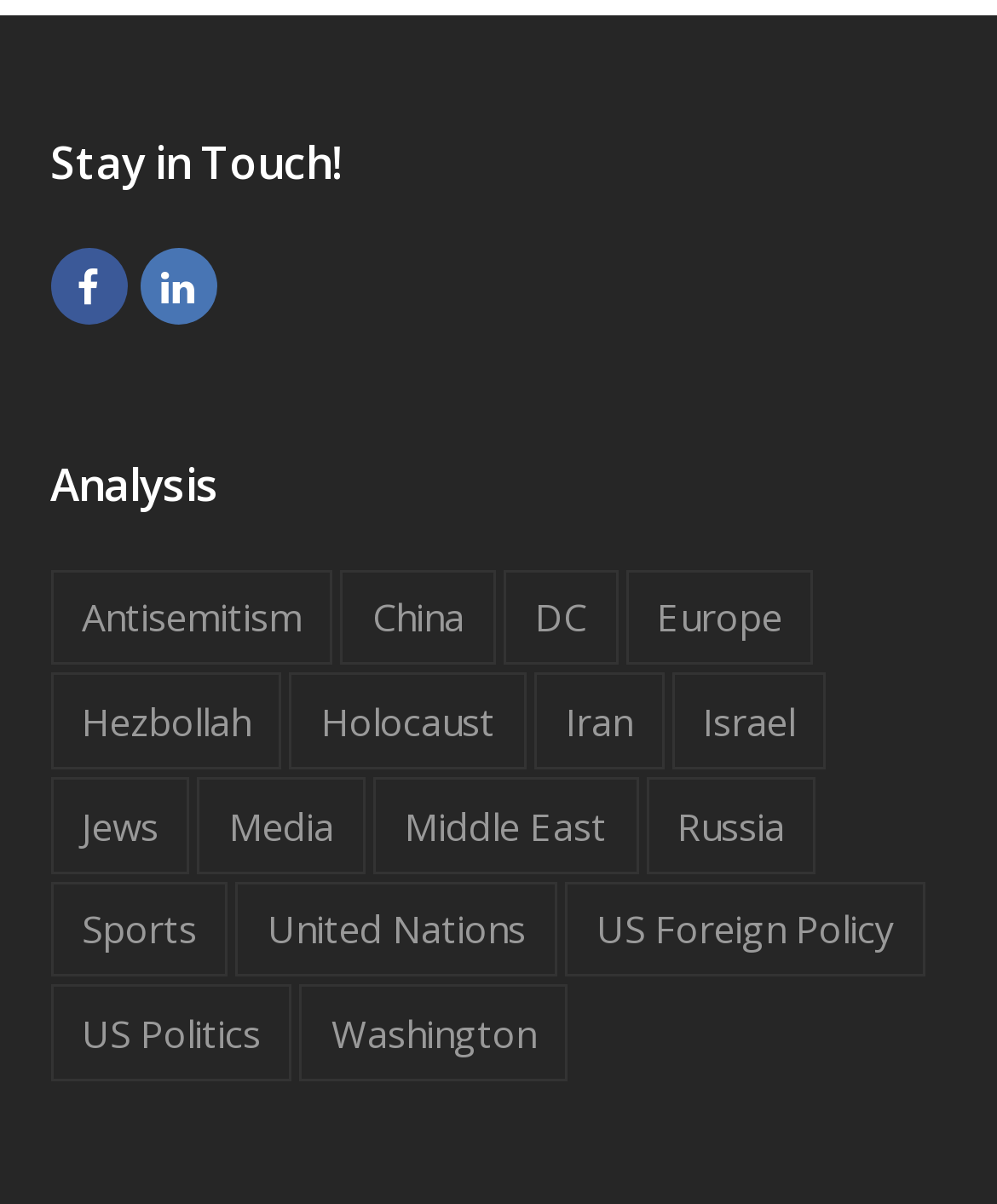Provide a one-word or short-phrase response to the question:
How many items are related to 'Israel'?

17 items